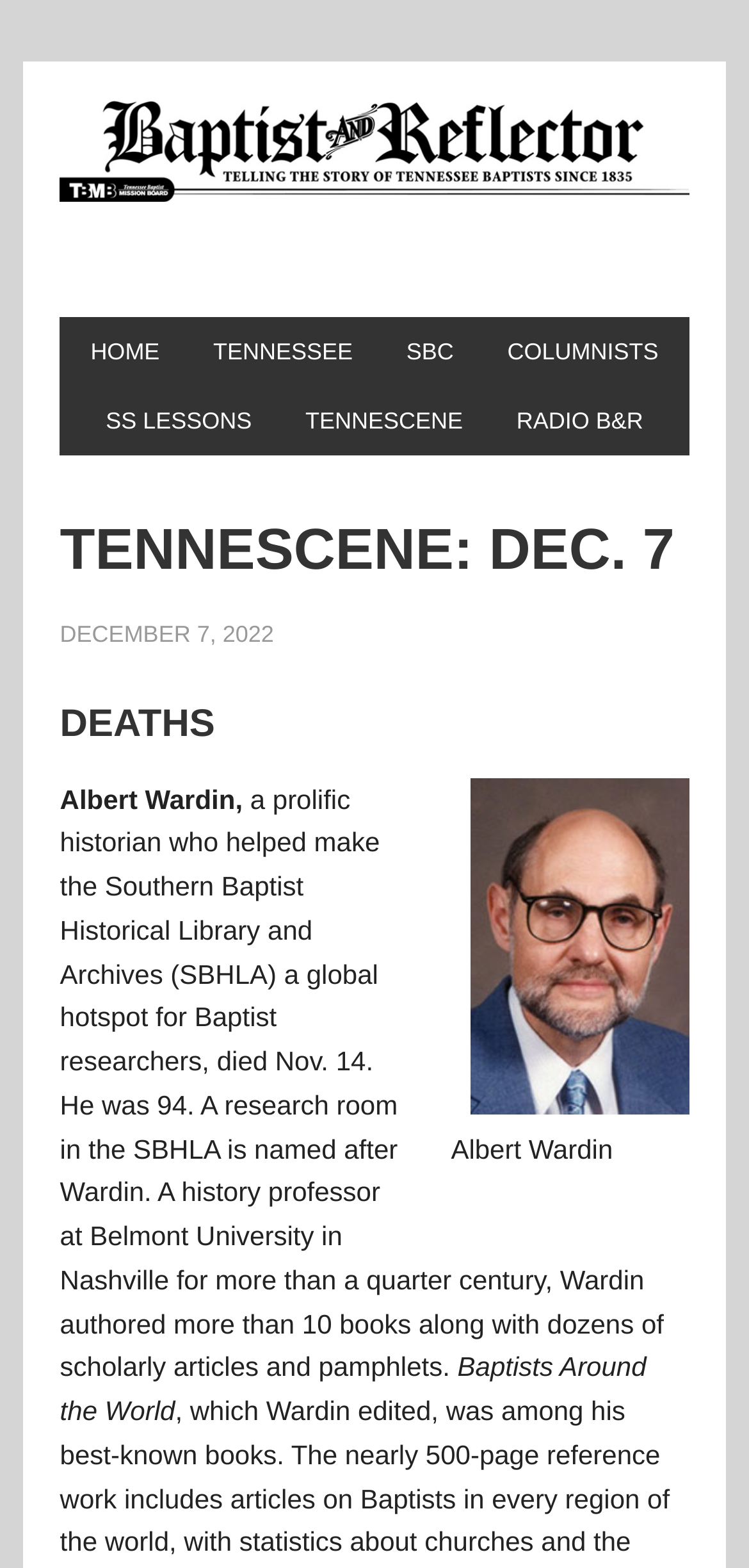Show the bounding box coordinates for the HTML element described as: "Radio B&R".

[0.659, 0.246, 0.89, 0.29]